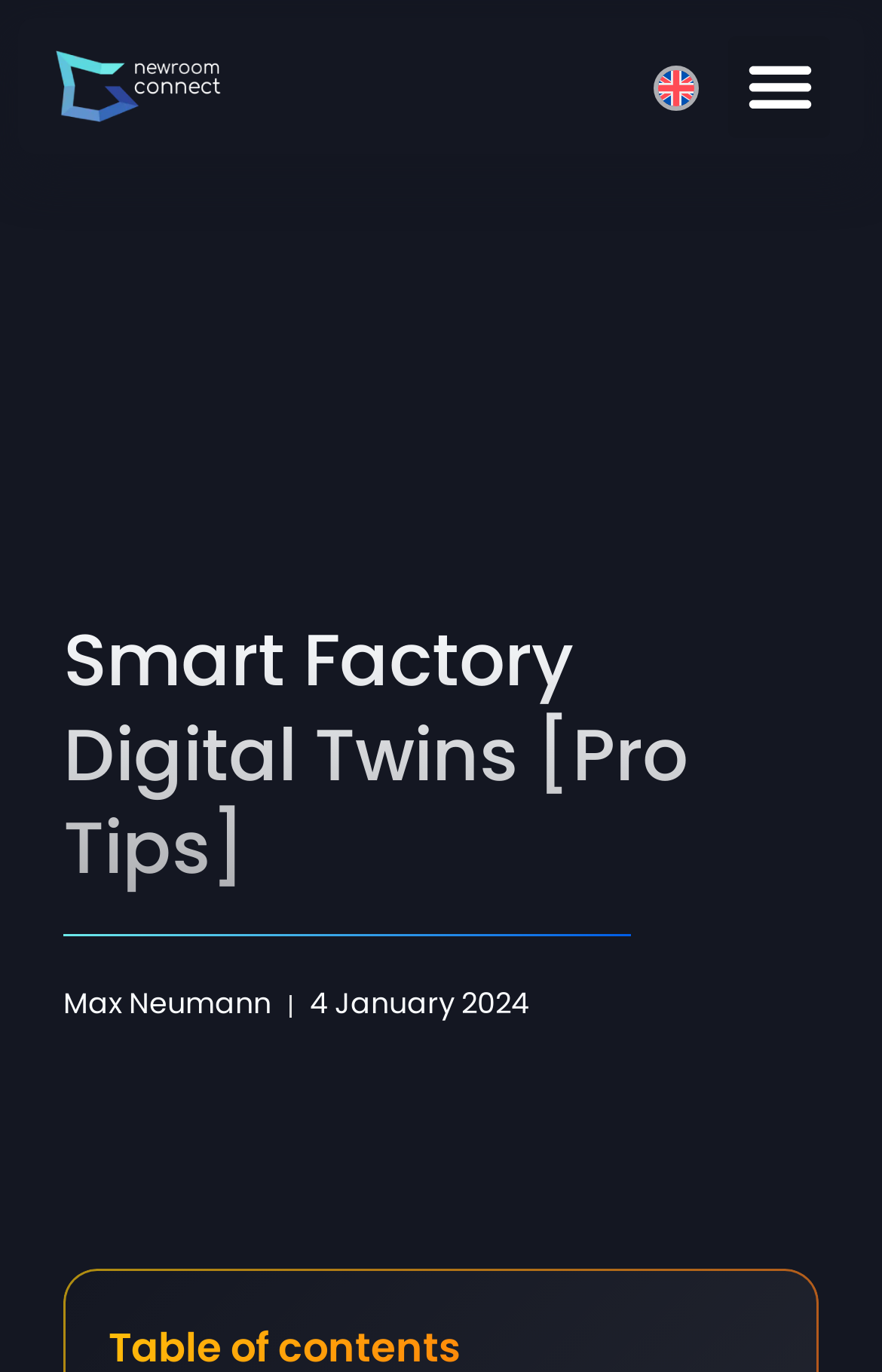Please determine the headline of the webpage and provide its content.

Smart Factory Digital Twins [Pro Tips]